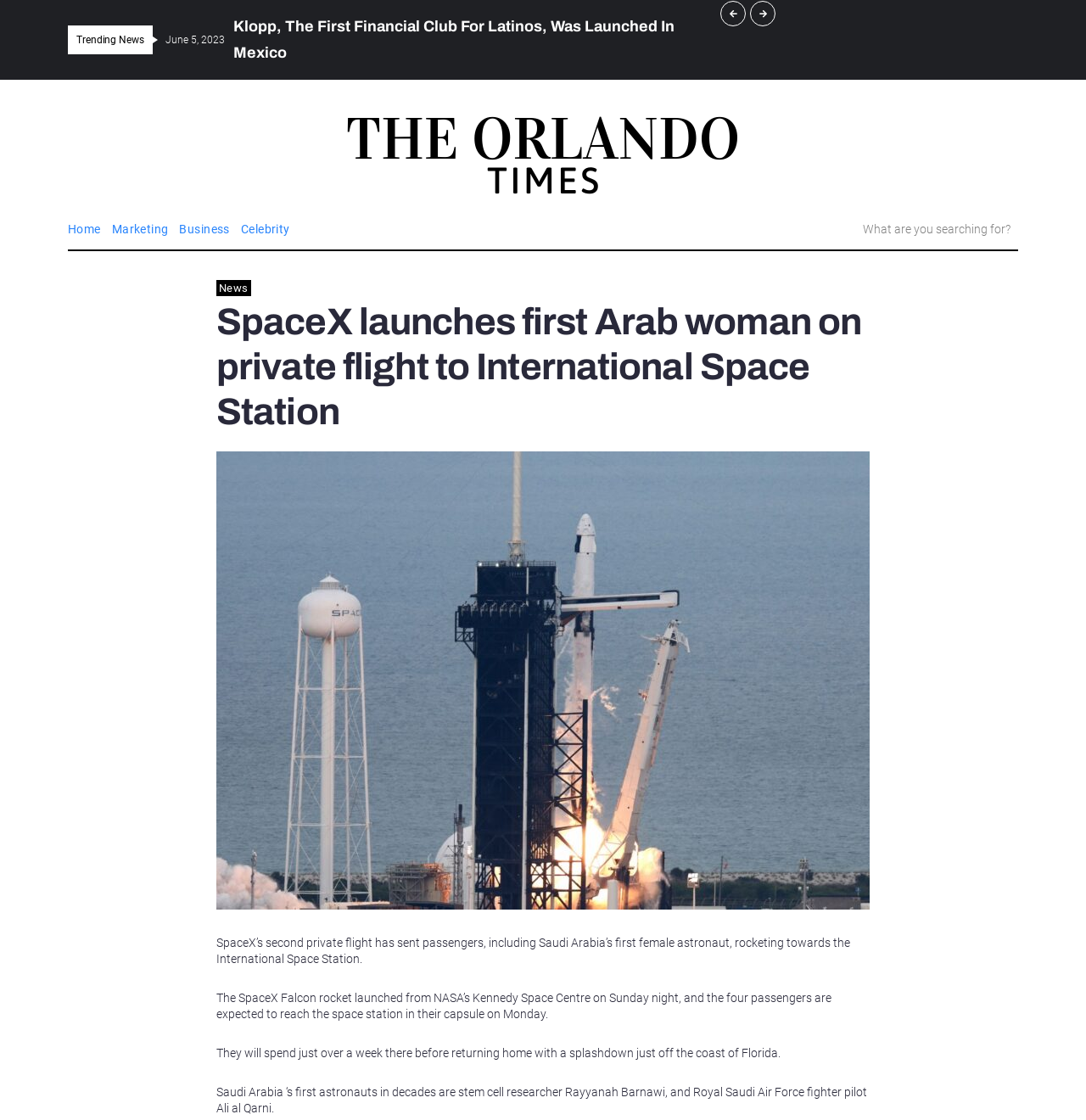Offer a detailed account of what is visible on the webpage.

The webpage is an article from The Orlando Times, with a focus on a news story about SpaceX launching the first Arab woman on a private flight to the International Space Station. 

At the top of the page, there is a "Trending News" section, followed by a news headline about the launch of a financial club for Latinos in Mexico. Below this, there is a link to The Orlando Times, accompanied by an image of the publication's logo.

To the left of the page, there is a navigation menu with links to different sections, including Home, Marketing, Business, and Celebrity. 

On the right side of the page, there is a search bar. Below the search bar, there is a news article with a heading that matches the title of the webpage. The article is accompanied by an image related to the story. 

The article itself is divided into four paragraphs, which provide details about the SpaceX launch, including the passengers on board, the launch location, and the duration of their stay at the International Space Station.